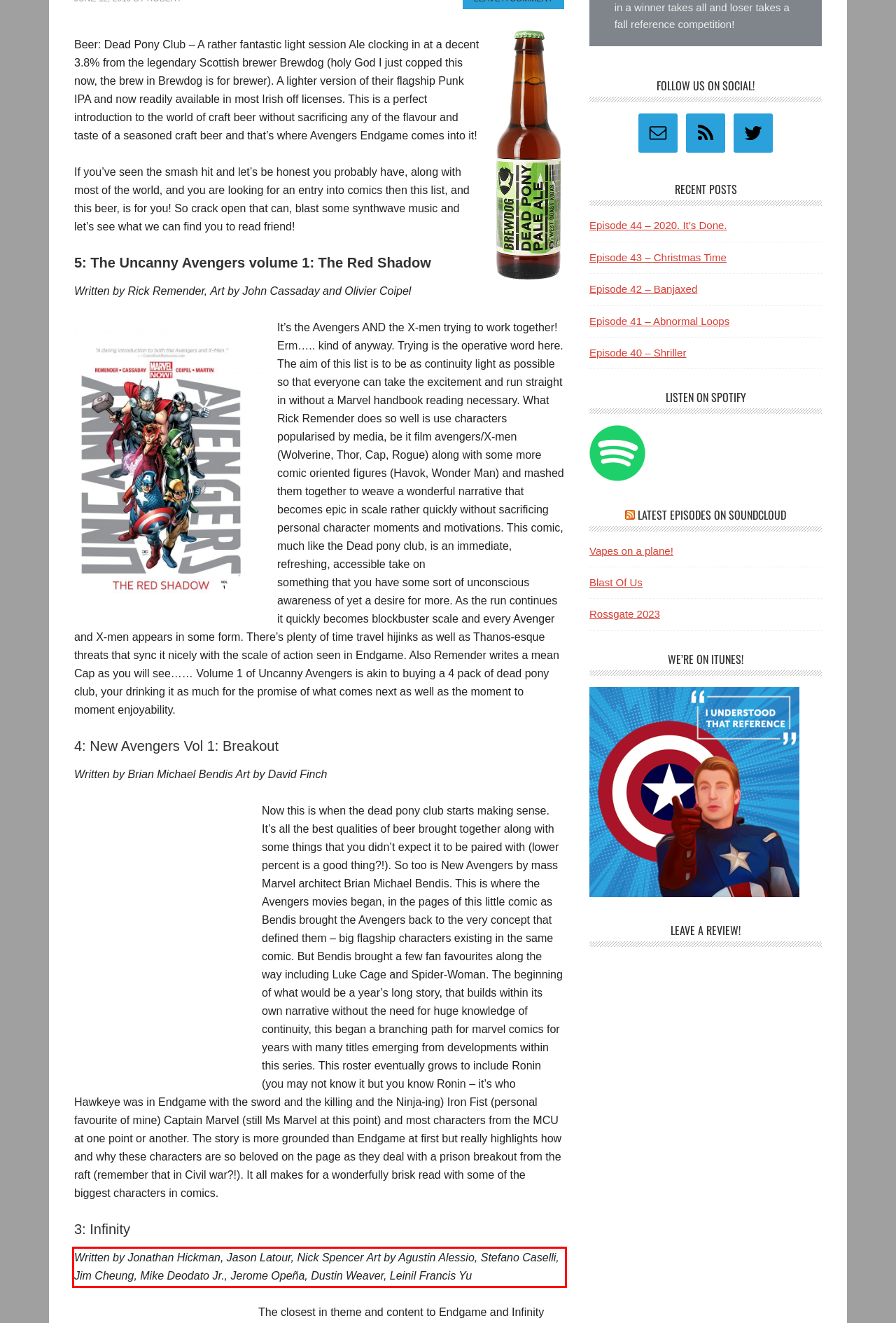Examine the screenshot of the webpage, locate the red bounding box, and generate the text contained within it.

Written by Jonathan Hickman, Jason Latour, Nick Spencer Art by Agustin Alessio, Stefano Caselli, Jim Cheung, Mike Deodato Jr., Jerome Opeña, Dustin Weaver, Leinil Francis Yu